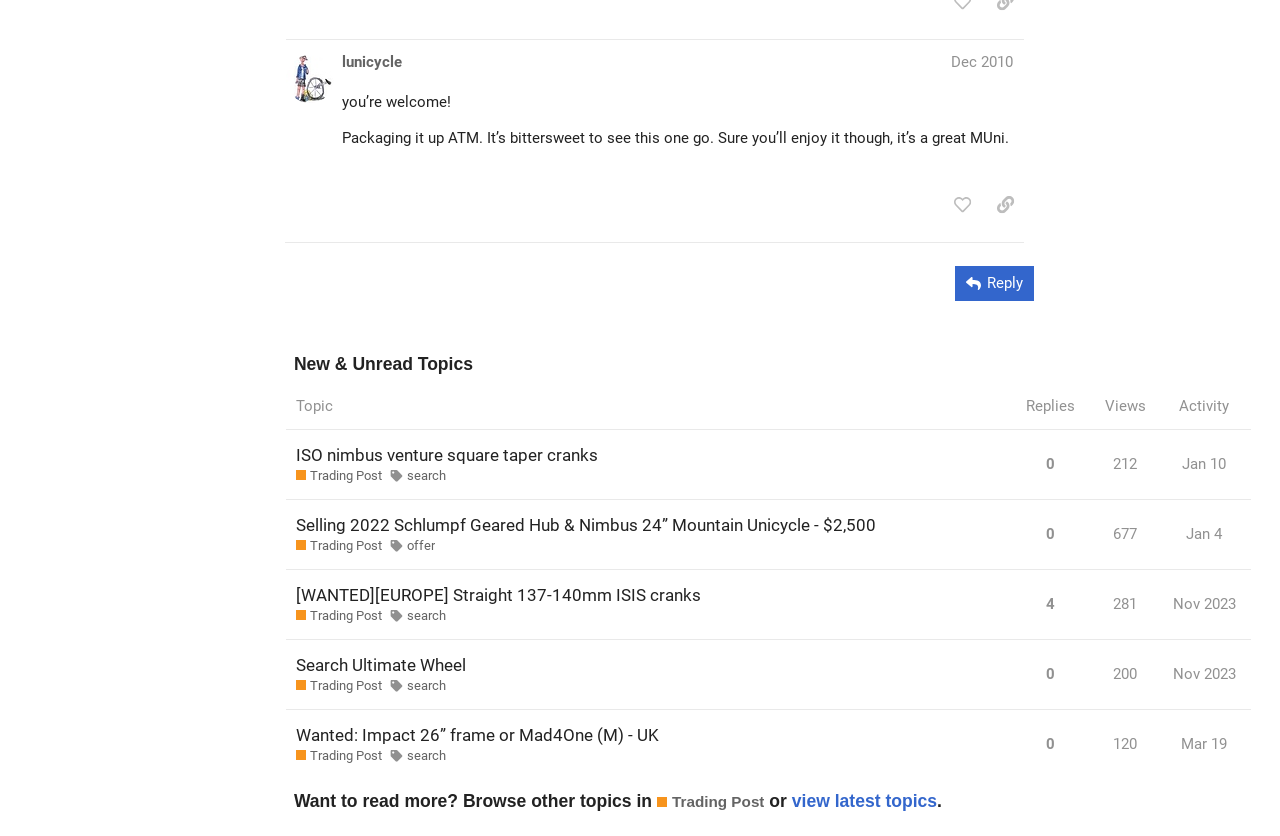Identify the bounding box coordinates of the region that needs to be clicked to carry out this instruction: "View the topic ISO nimbus venture square taper cranks". Provide these coordinates as four float numbers ranging from 0 to 1, i.e., [left, top, right, bottom].

[0.223, 0.529, 0.791, 0.597]